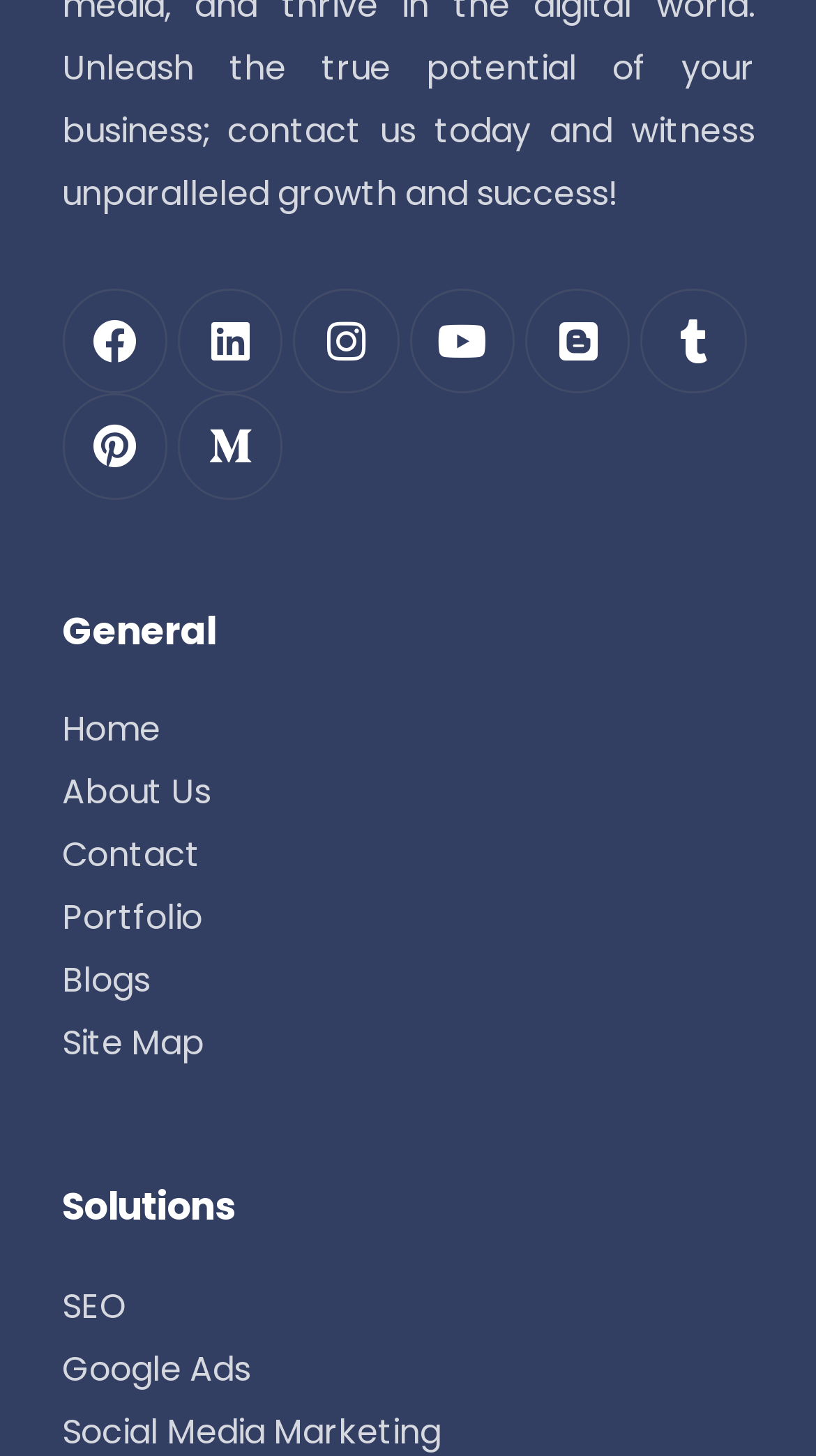Please identify the bounding box coordinates of the element's region that needs to be clicked to fulfill the following instruction: "Click the Contact Us link". The bounding box coordinates should consist of four float numbers between 0 and 1, i.e., [left, top, right, bottom].

None